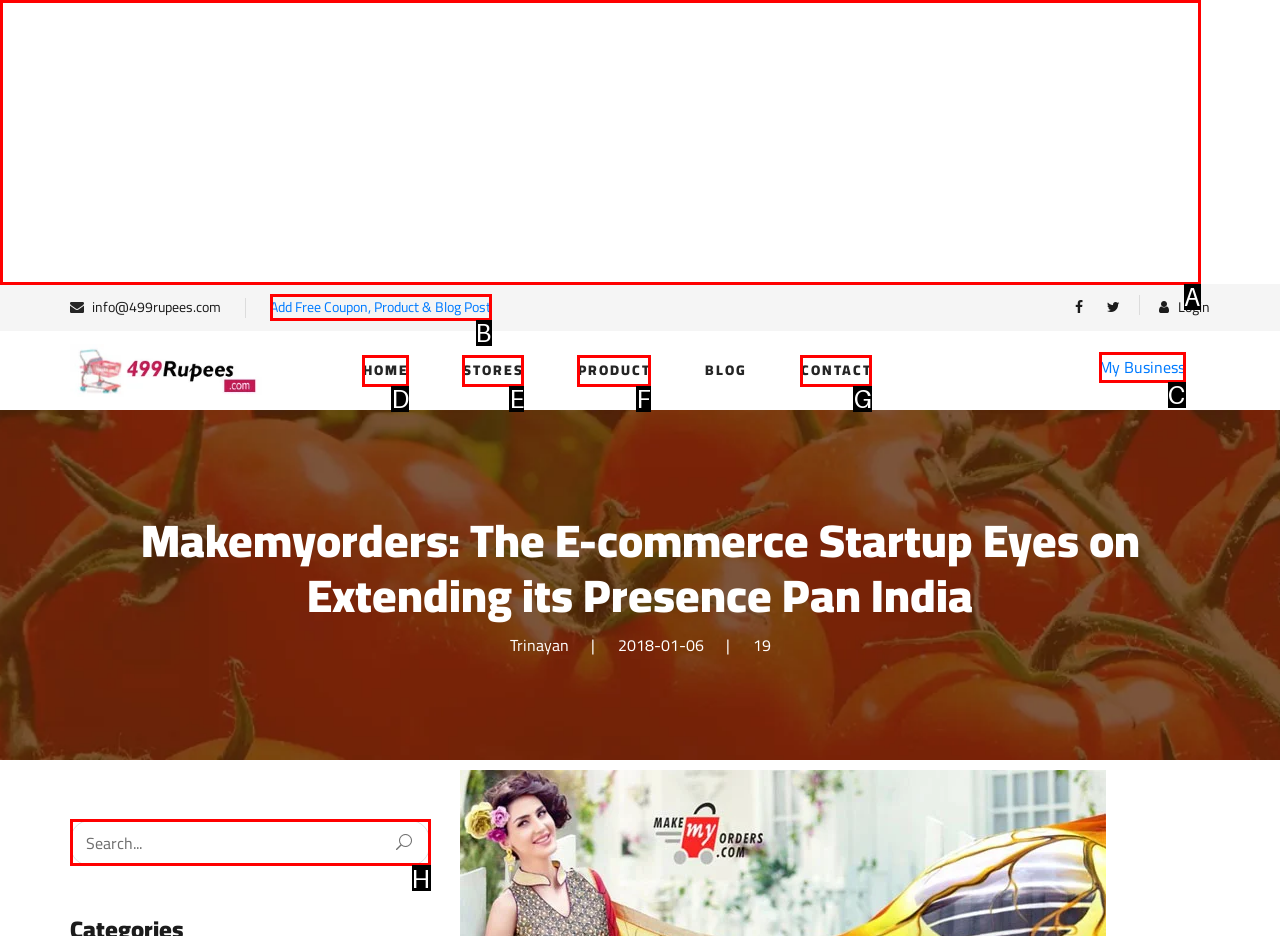Tell me which option I should click to complete the following task: search for products
Answer with the option's letter from the given choices directly.

H